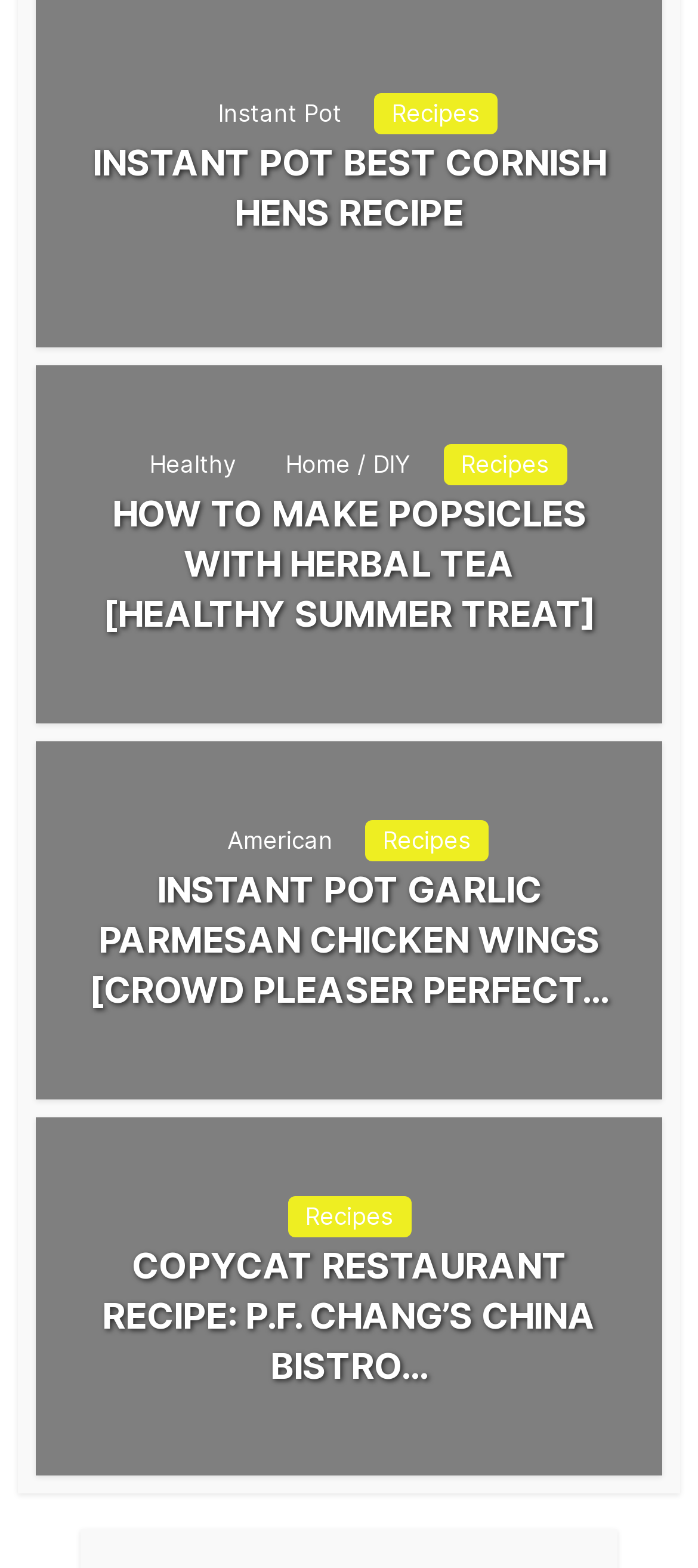Find the bounding box coordinates of the area that needs to be clicked in order to achieve the following instruction: "Click on the 'Recipes' link". The coordinates should be specified as four float numbers between 0 and 1, i.e., [left, top, right, bottom].

[0.536, 0.059, 0.713, 0.085]